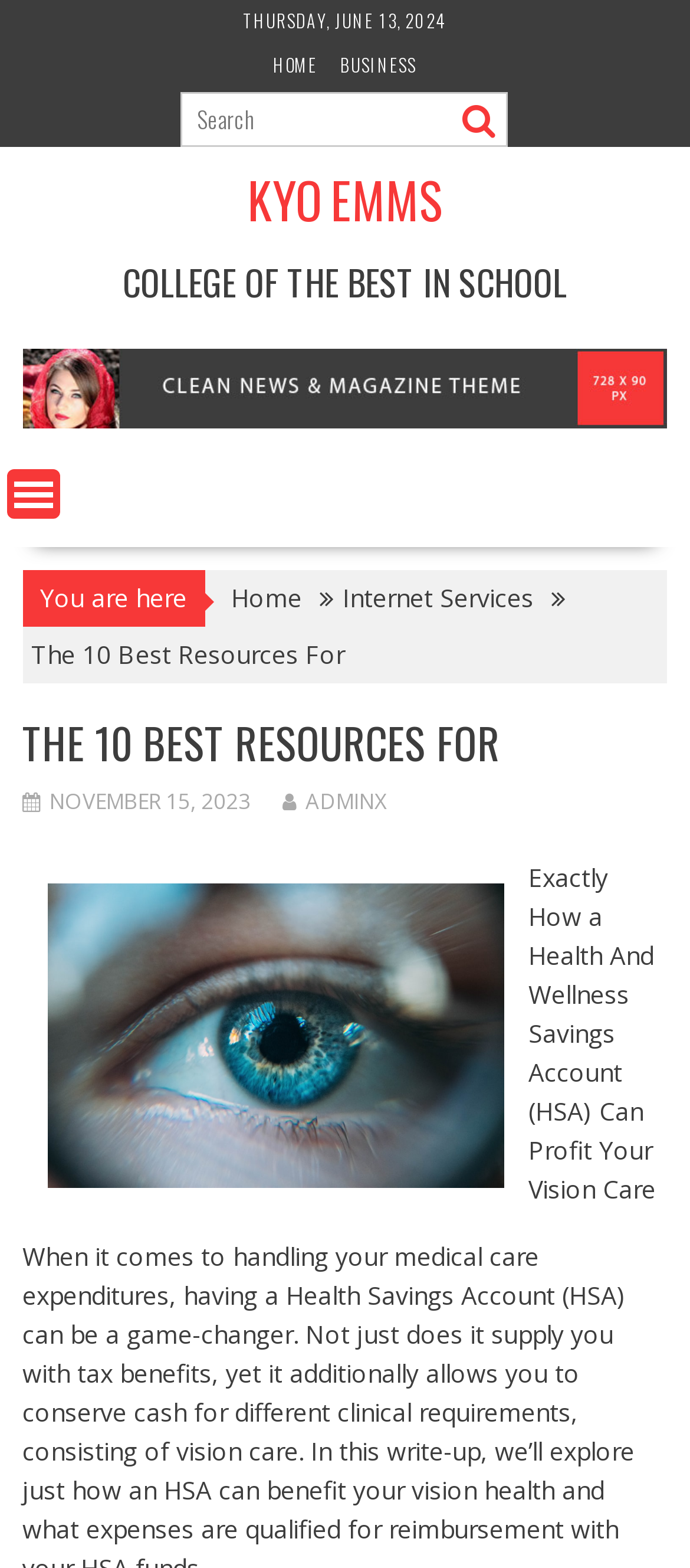Find the bounding box coordinates for the area that should be clicked to accomplish the instruction: "Click the menu button".

None